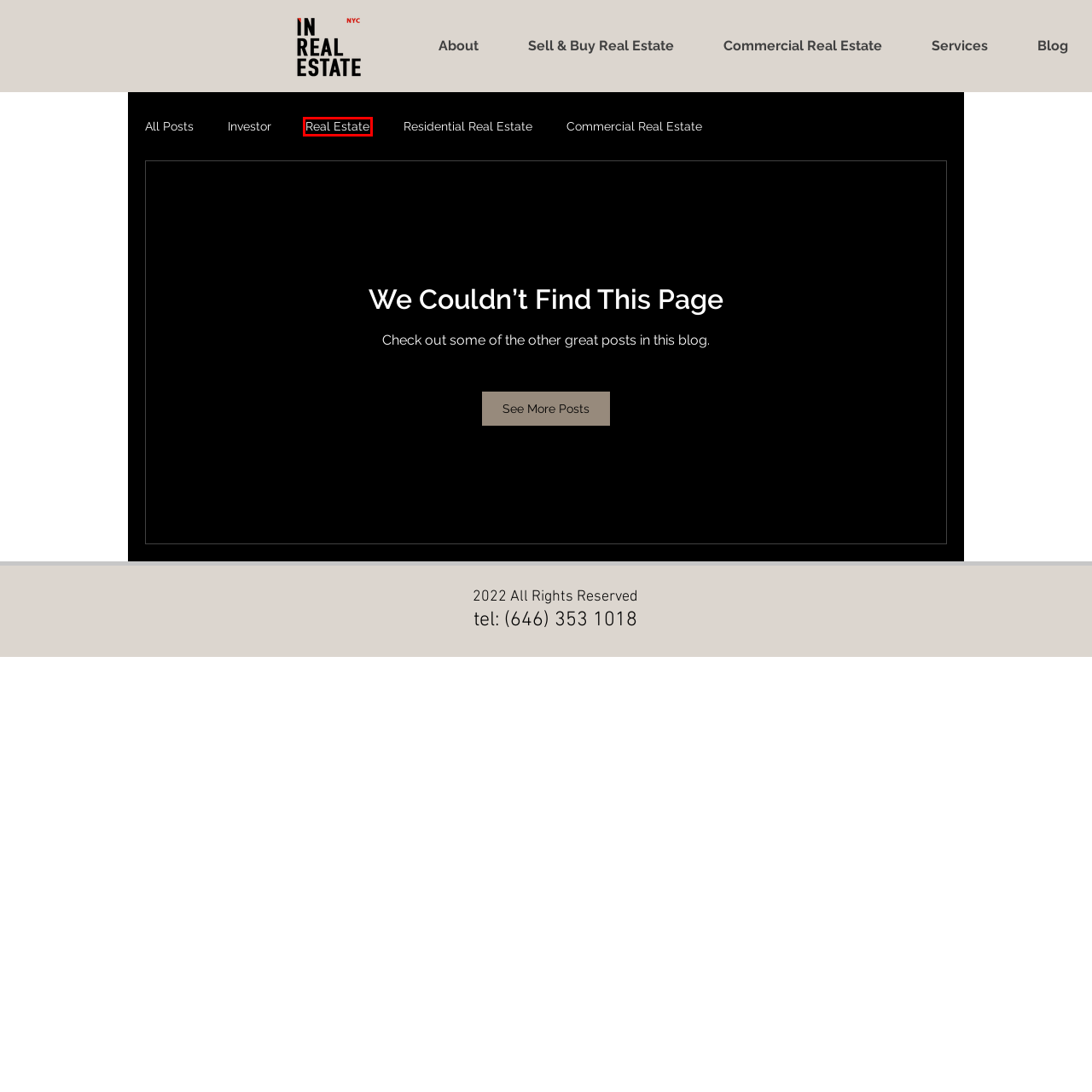You have a screenshot of a webpage with a red rectangle bounding box around an element. Identify the best matching webpage description for the new page that appears after clicking the element in the bounding box. The descriptions are:
A. Real Estate
B. About | In Real Estate
C. Investor
D. Services | In Real Estate
E. Commercial Real Estate
F. Commercial Real Estate  | In Real Estate
G. Blog | In Real Estate
H. Residential Real Estate

A